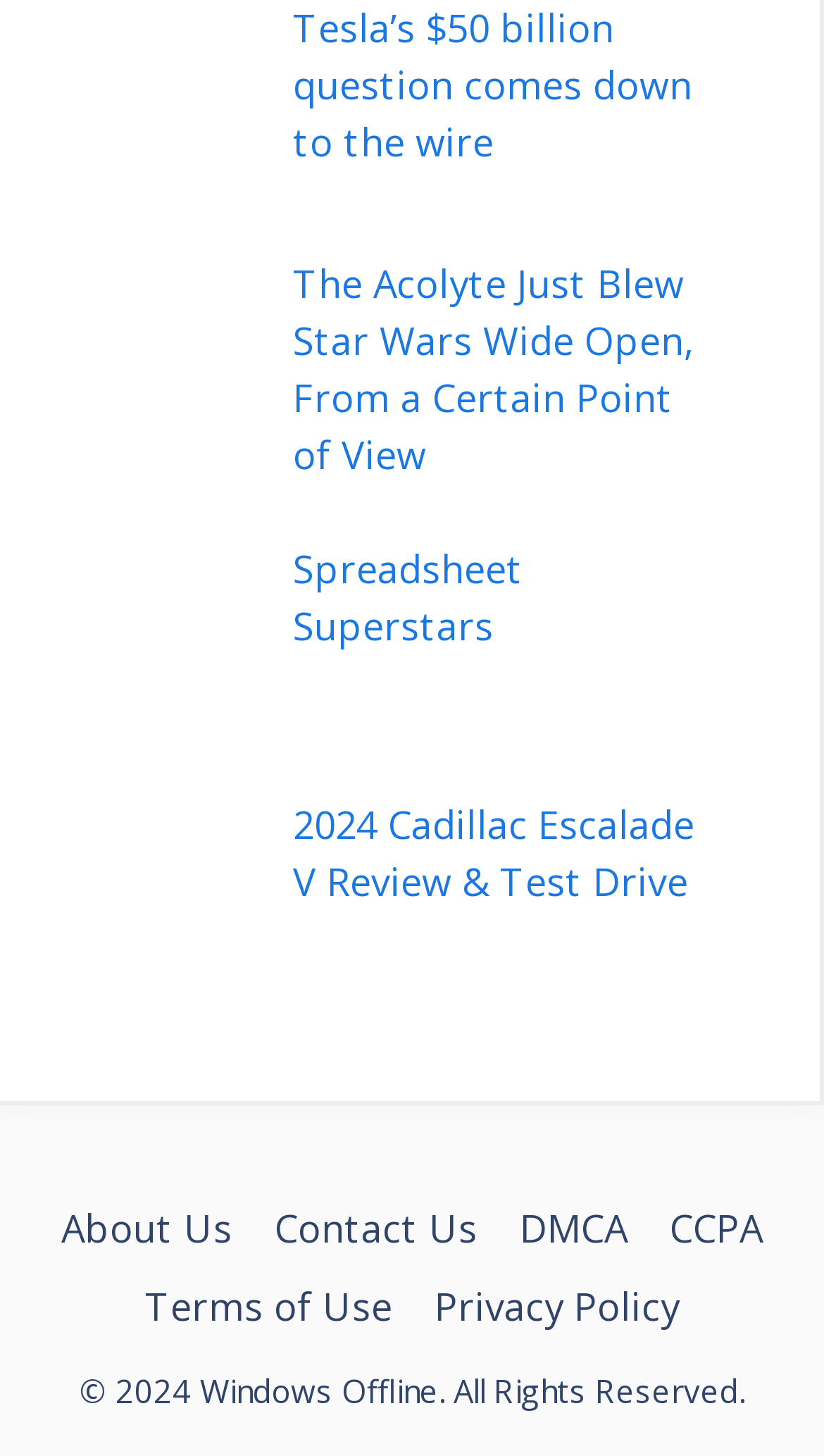What is the copyright year?
Using the details from the image, give an elaborate explanation to answer the question.

I found the copyright information at the bottom of the page, which states '© 2024 Windows Offline. All Rights Reserved.'.